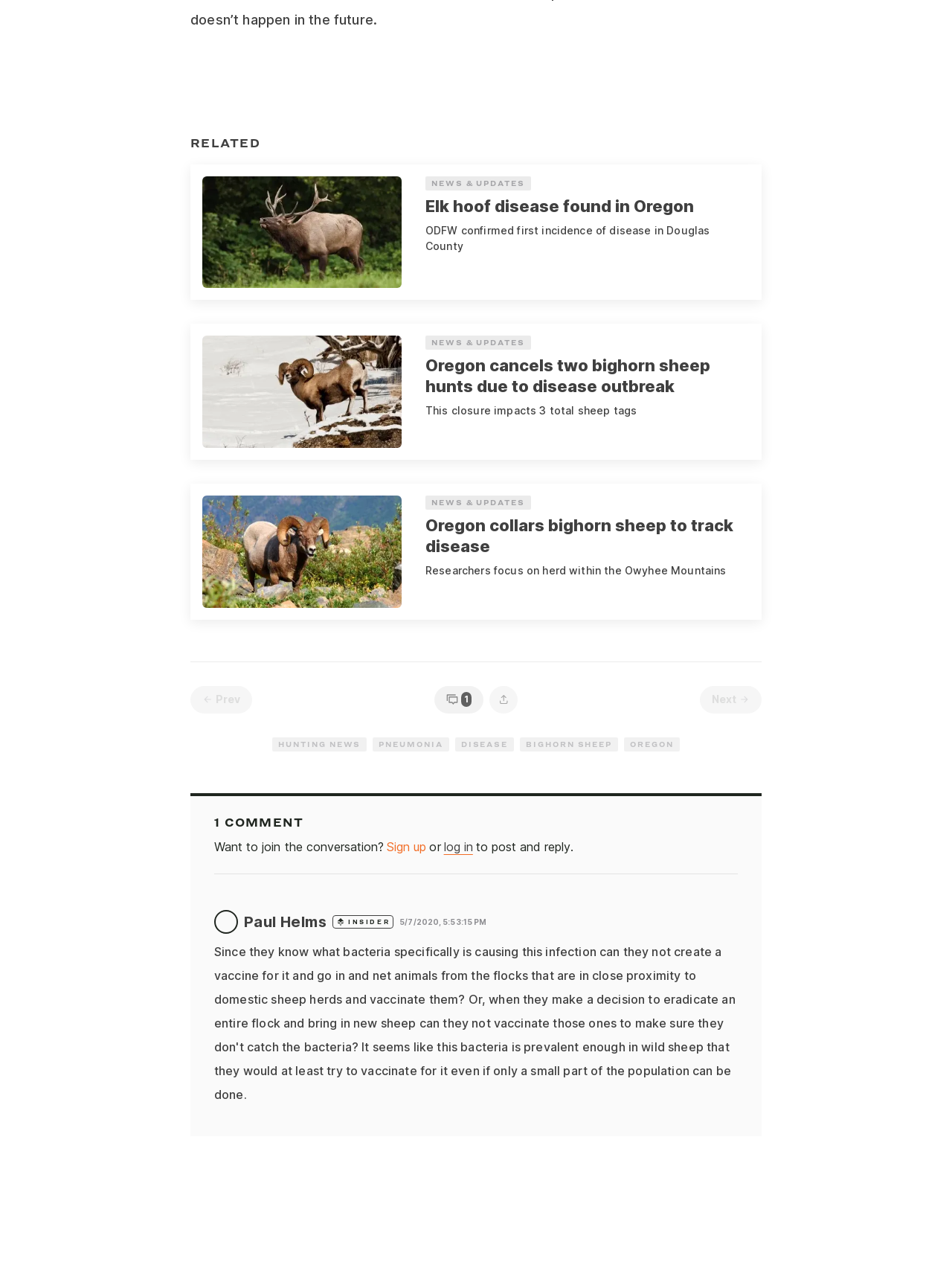Locate the bounding box coordinates of the area you need to click to fulfill this instruction: 'Read the article about Zion Williamson'. The coordinates must be in the form of four float numbers ranging from 0 to 1: [left, top, right, bottom].

None